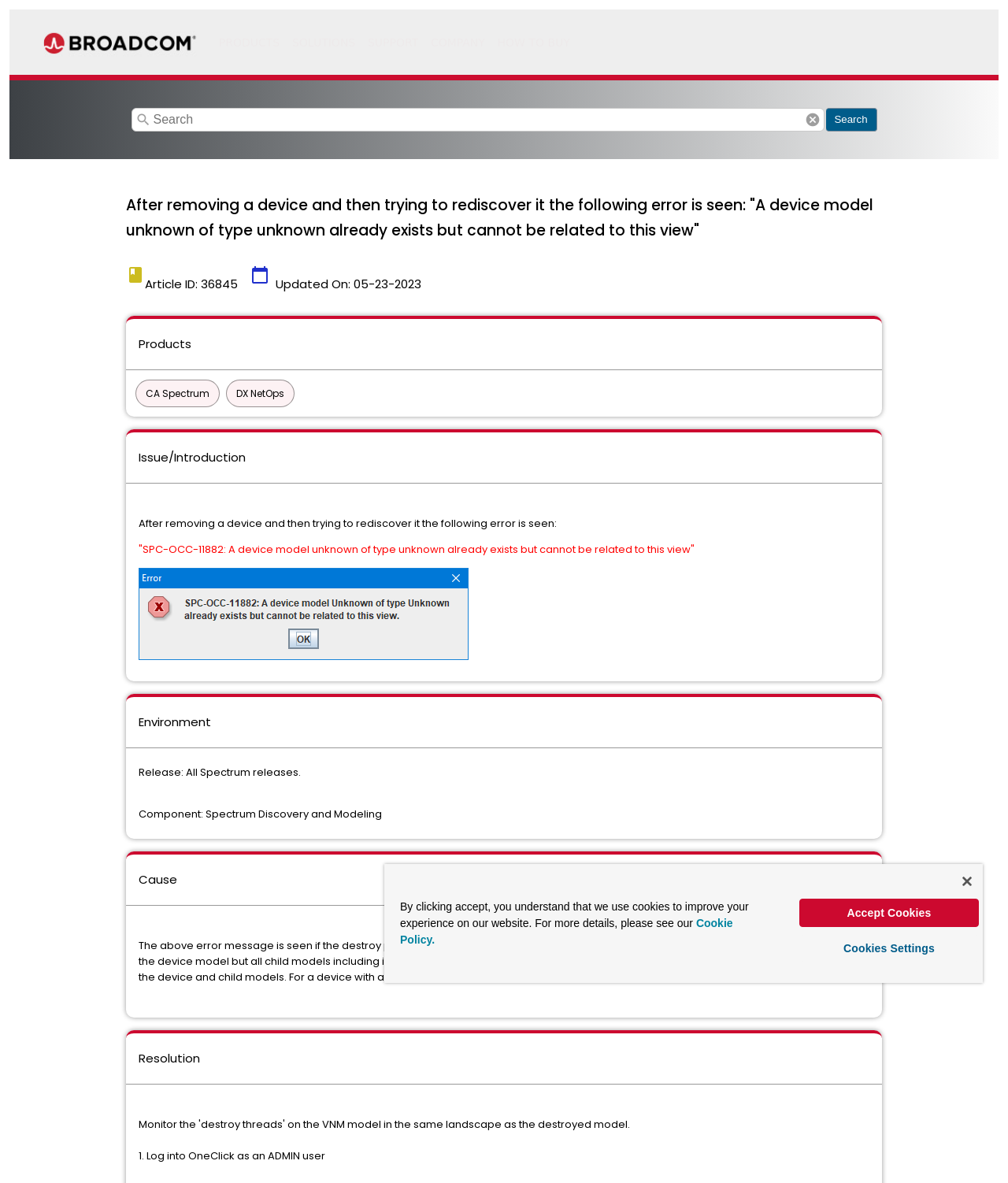What is the first step in the resolution?
Refer to the image and give a detailed answer to the query.

The first step in the resolution is mentioned in the Resolution section of the webpage, specifically in the StaticText element with OCR text '1. Log into OneClick as an ADMIN user'.